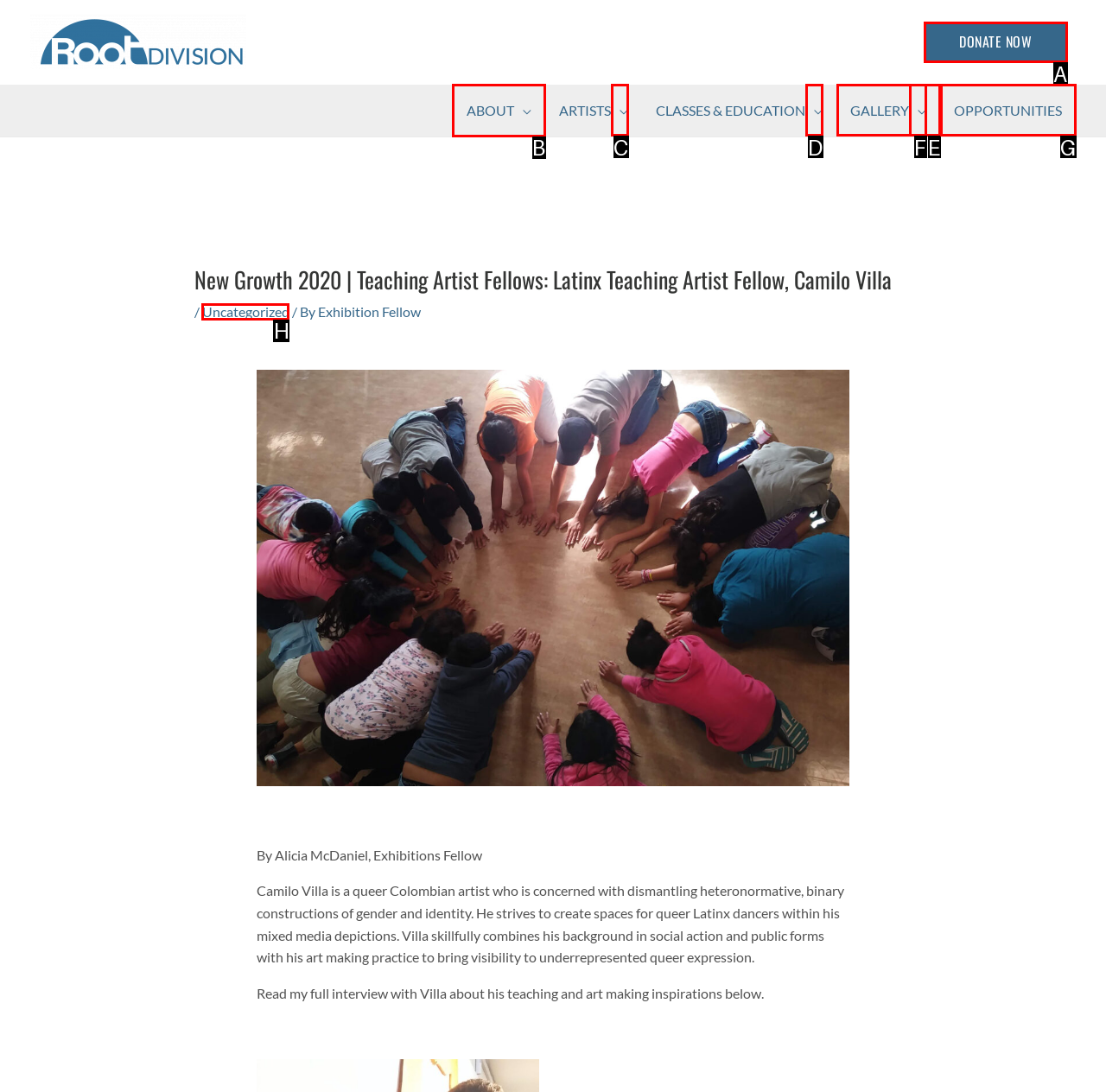Select the appropriate bounding box to fulfill the task: Go to ABOUT page Respond with the corresponding letter from the choices provided.

B